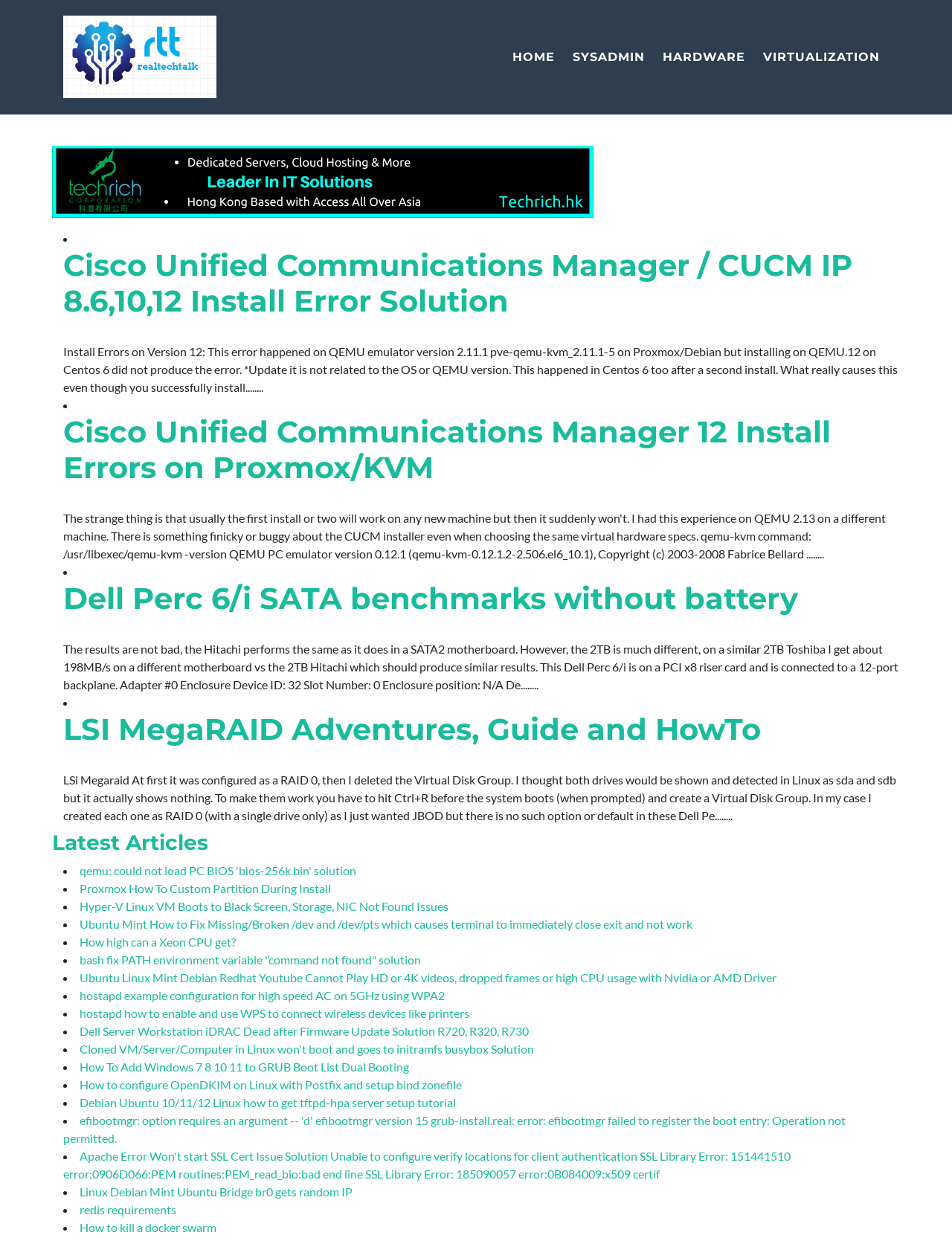How many articles are listed on the webpage?
Look at the webpage screenshot and answer the question with a detailed explanation.

By counting the number of links and headings on the webpage, I estimated that there are more than 20 articles listed on the webpage, each with a brief description and a link to the full article.